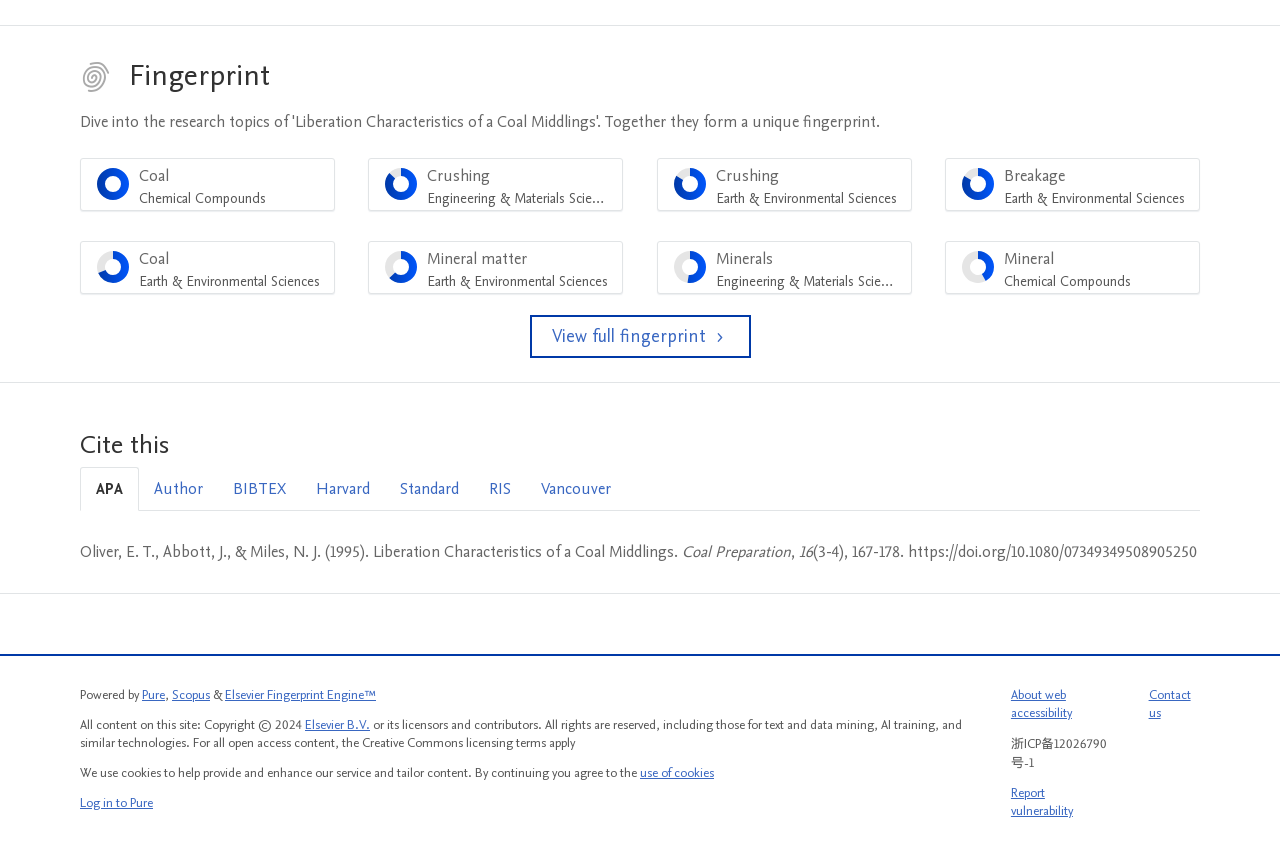Please reply to the following question using a single word or phrase: 
What is the citation style currently selected?

APA